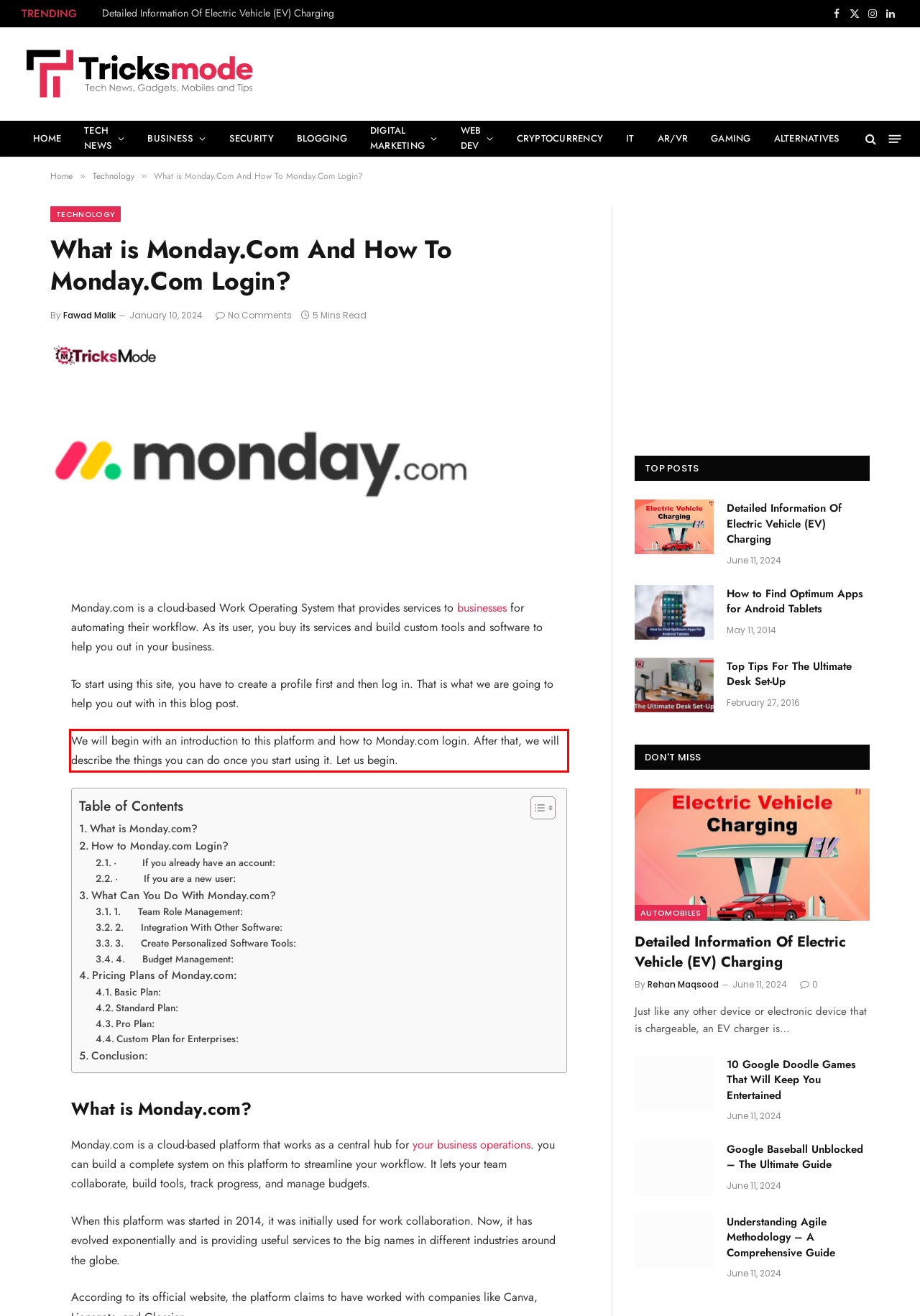Within the screenshot of the webpage, locate the red bounding box and use OCR to identify and provide the text content inside it.

We will begin with an introduction to this platform and how to Monday.com login. After that, we will describe the things you can do once you start using it. Let us begin.